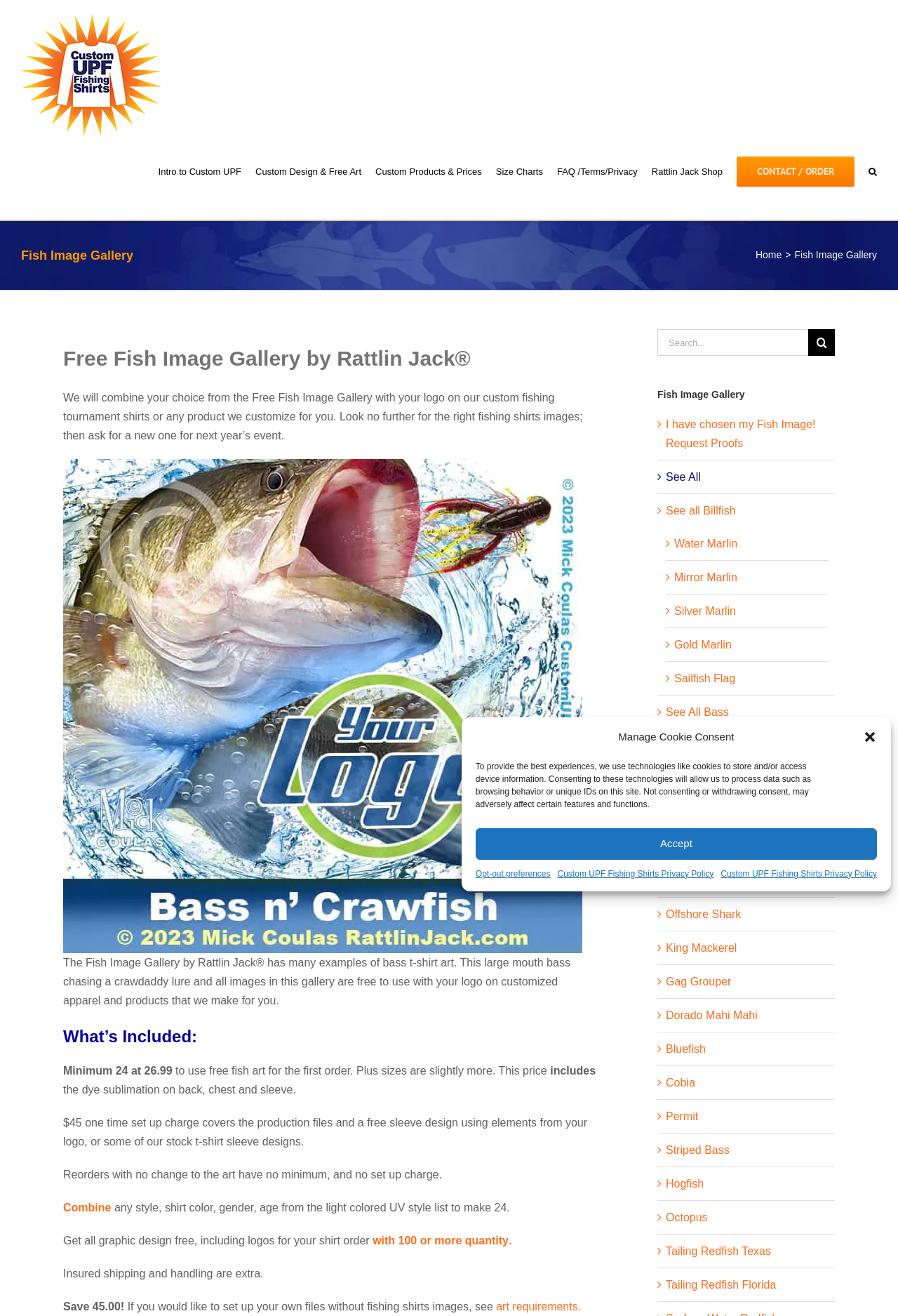Please give the bounding box coordinates of the area that should be clicked to fulfill the following instruction: "Go back to homepage". The coordinates should be in the format of four float numbers from 0 to 1, i.e., [left, top, right, bottom].

None